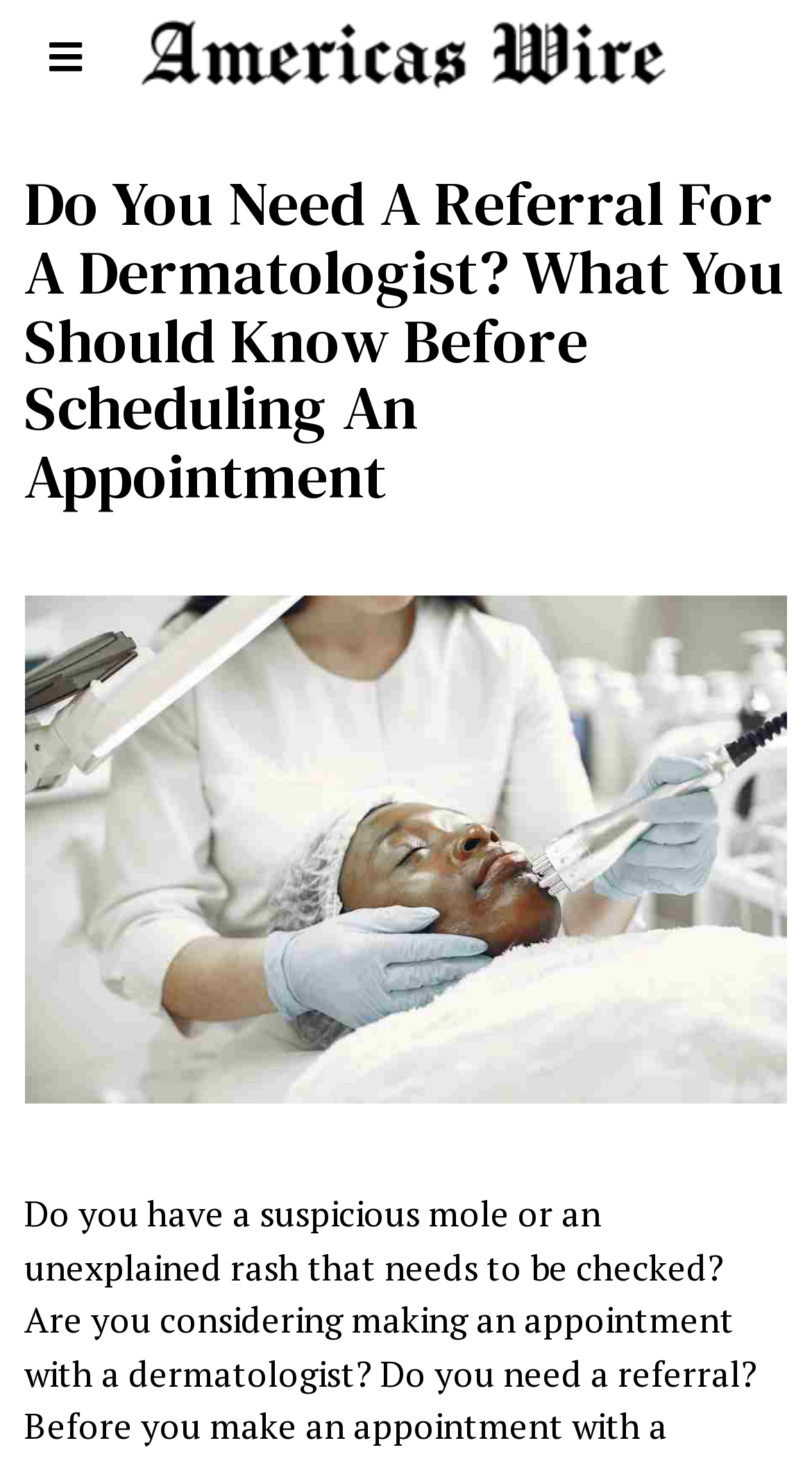What is the topic of the main article?
Use the image to give a comprehensive and detailed response to the question.

The main article on the webpage is about dermatologist referrals, as indicated by the main heading 'Do You Need A Referral For A Dermatologist? What You Should Know Before Scheduling An Appointment'.